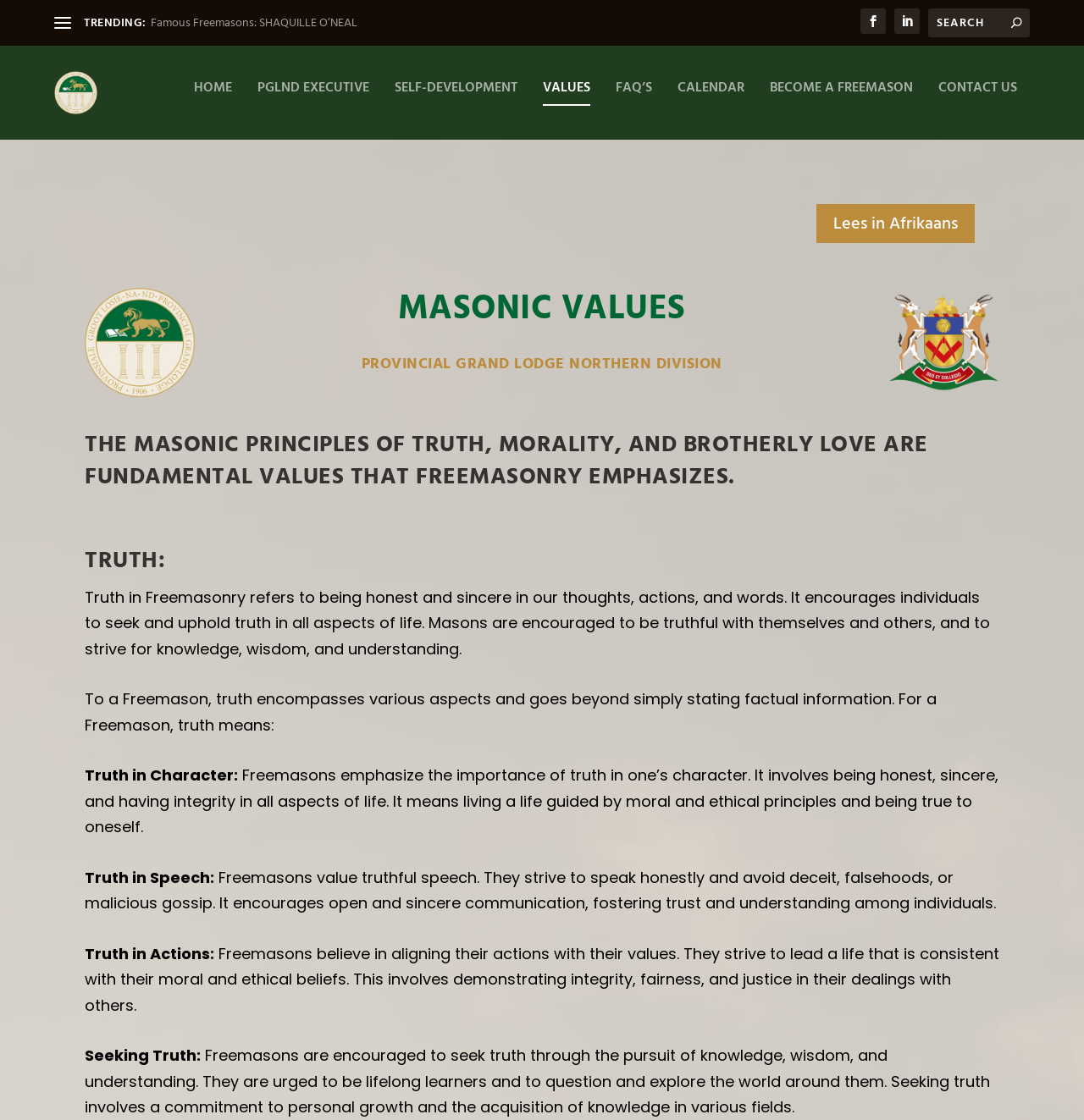Determine the bounding box coordinates of the UI element described by: "Famous Freemasons: SHAQUILLE O’NEAL".

[0.139, 0.013, 0.329, 0.028]